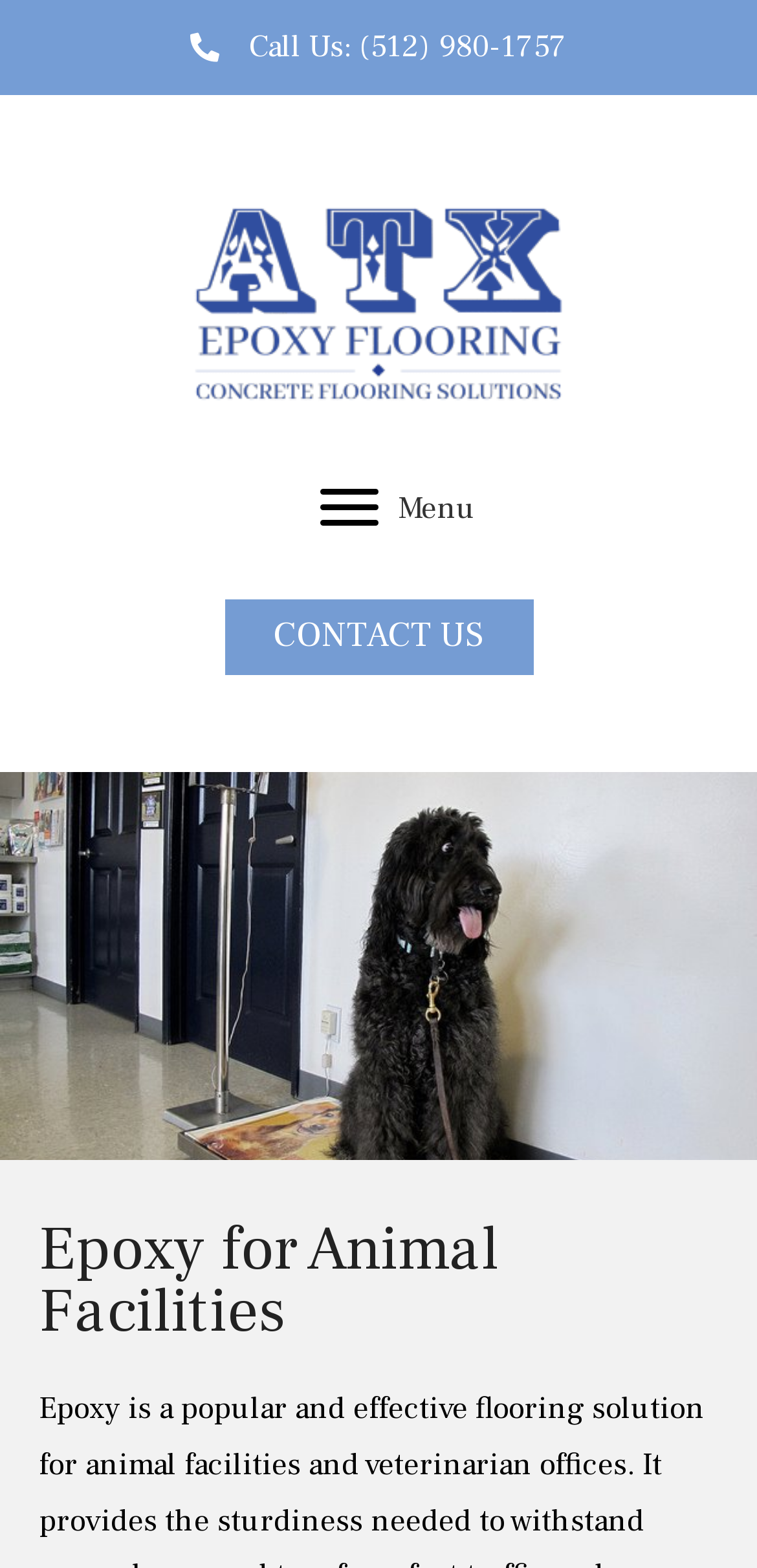Please determine the primary heading and provide its text.

Epoxy for Animal Facilities